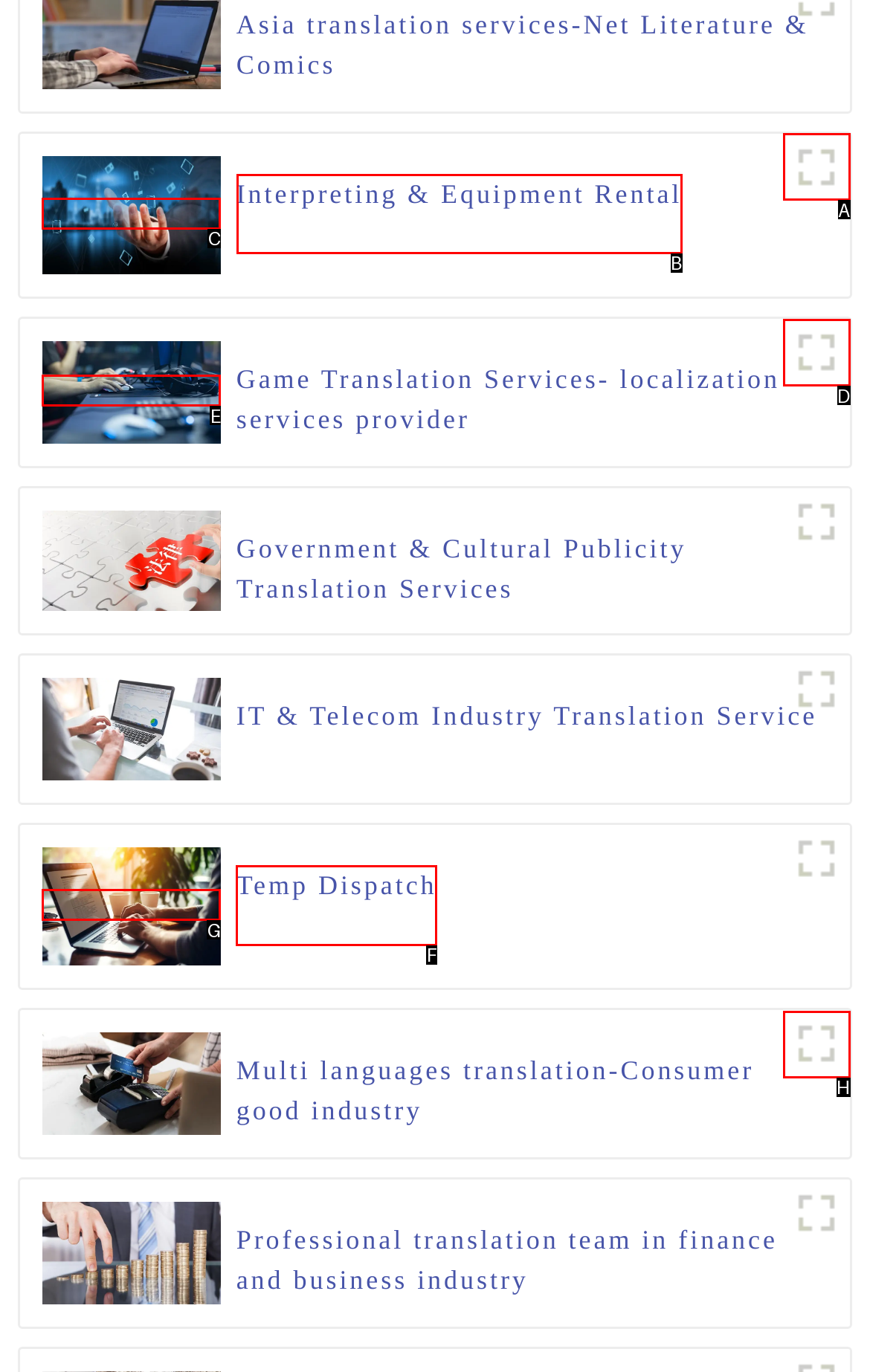Select the appropriate HTML element to click for the following task: View Interpreting & Equipment Rental services
Answer with the letter of the selected option from the given choices directly.

B